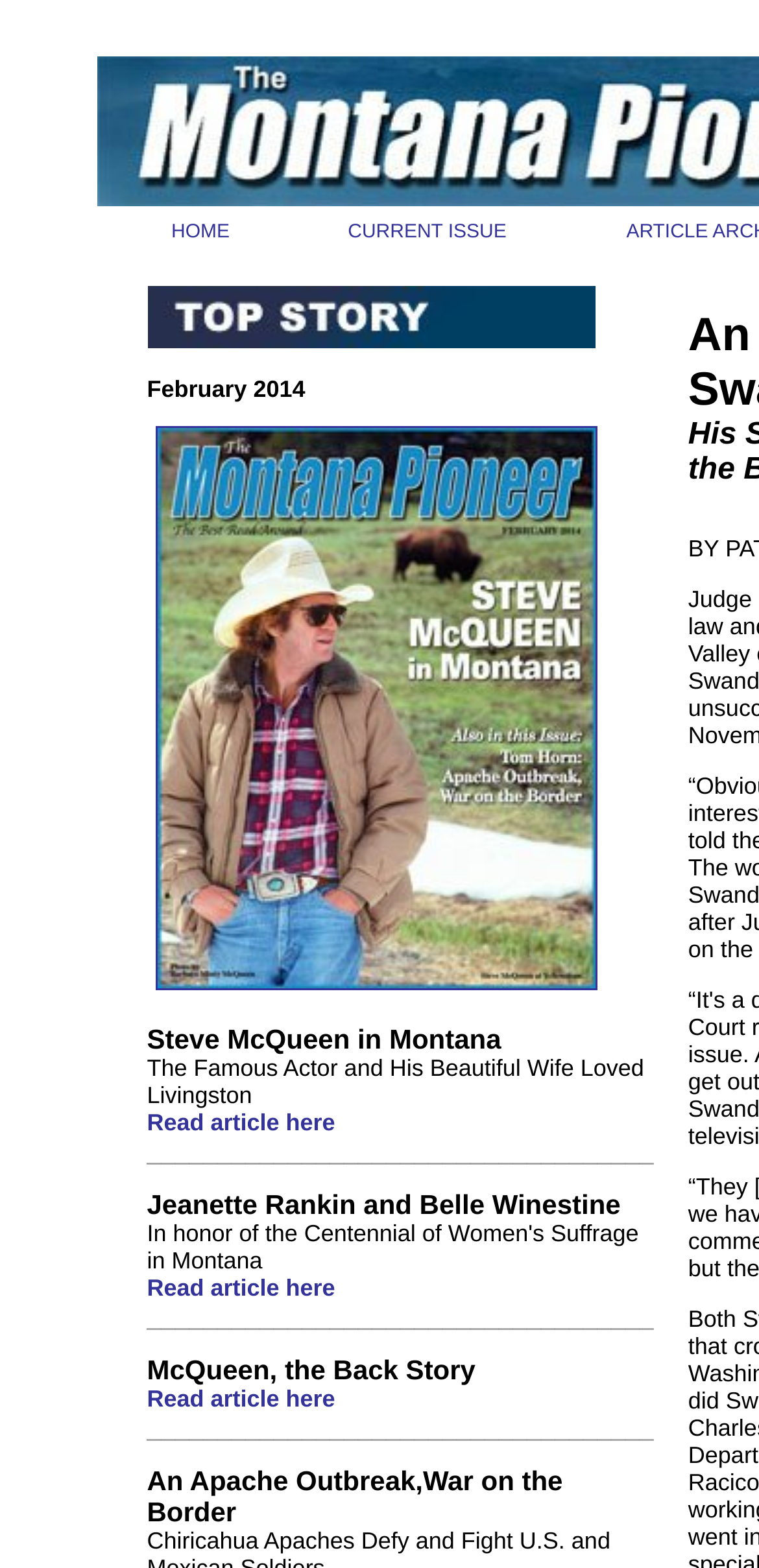Ascertain the bounding box coordinates for the UI element detailed here: "Read article here". The coordinates should be provided as [left, top, right, bottom] with each value being a float between 0 and 1.

[0.194, 0.813, 0.442, 0.83]